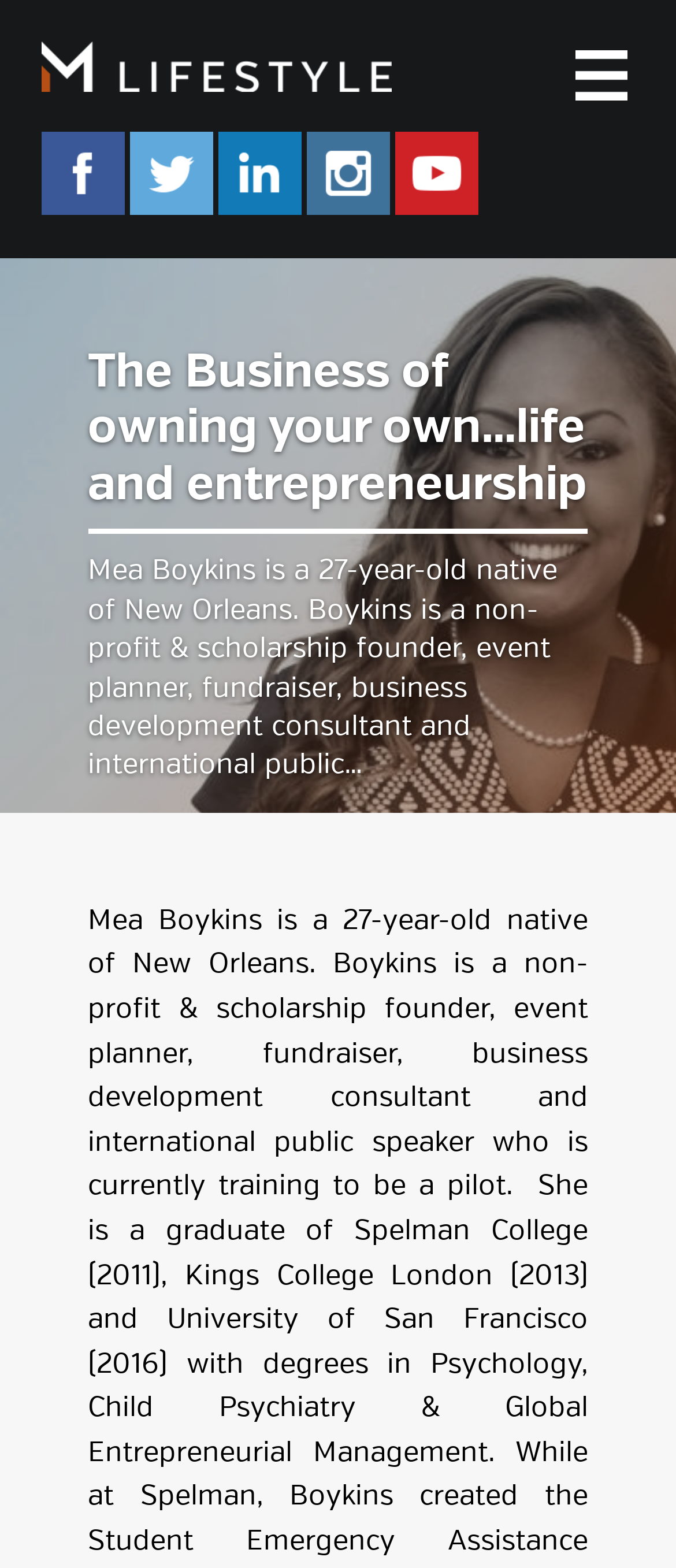What is Mea Boykins' age?
Based on the image, provide a one-word or brief-phrase response.

27